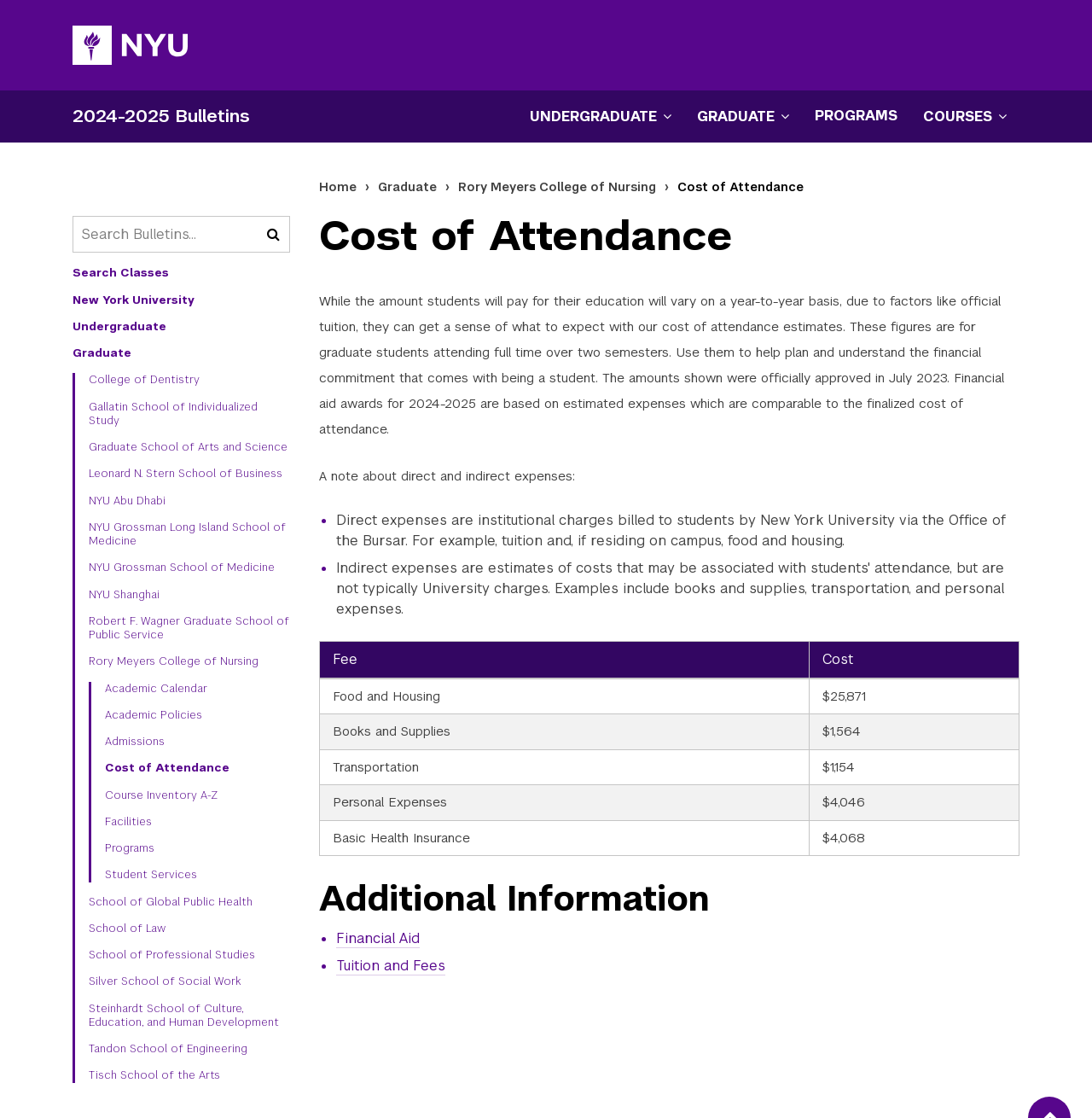Identify the bounding box coordinates necessary to click and complete the given instruction: "View Cost of Attendance".

[0.096, 0.681, 0.266, 0.694]